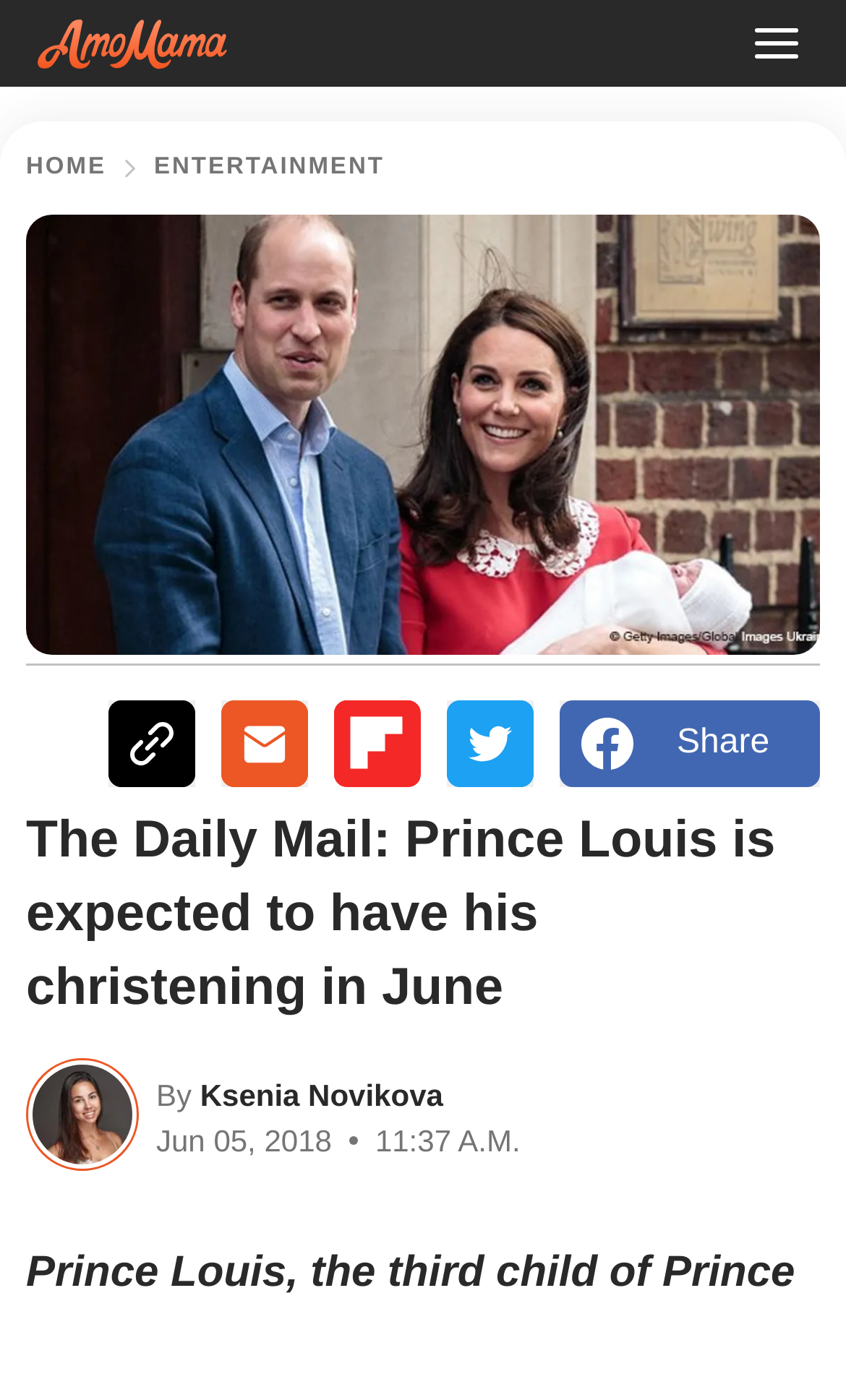Please locate the bounding box coordinates of the element that needs to be clicked to achieve the following instruction: "Share on Twitter". The coordinates should be four float numbers between 0 and 1, i.e., [left, top, right, bottom].

[0.528, 0.501, 0.631, 0.563]